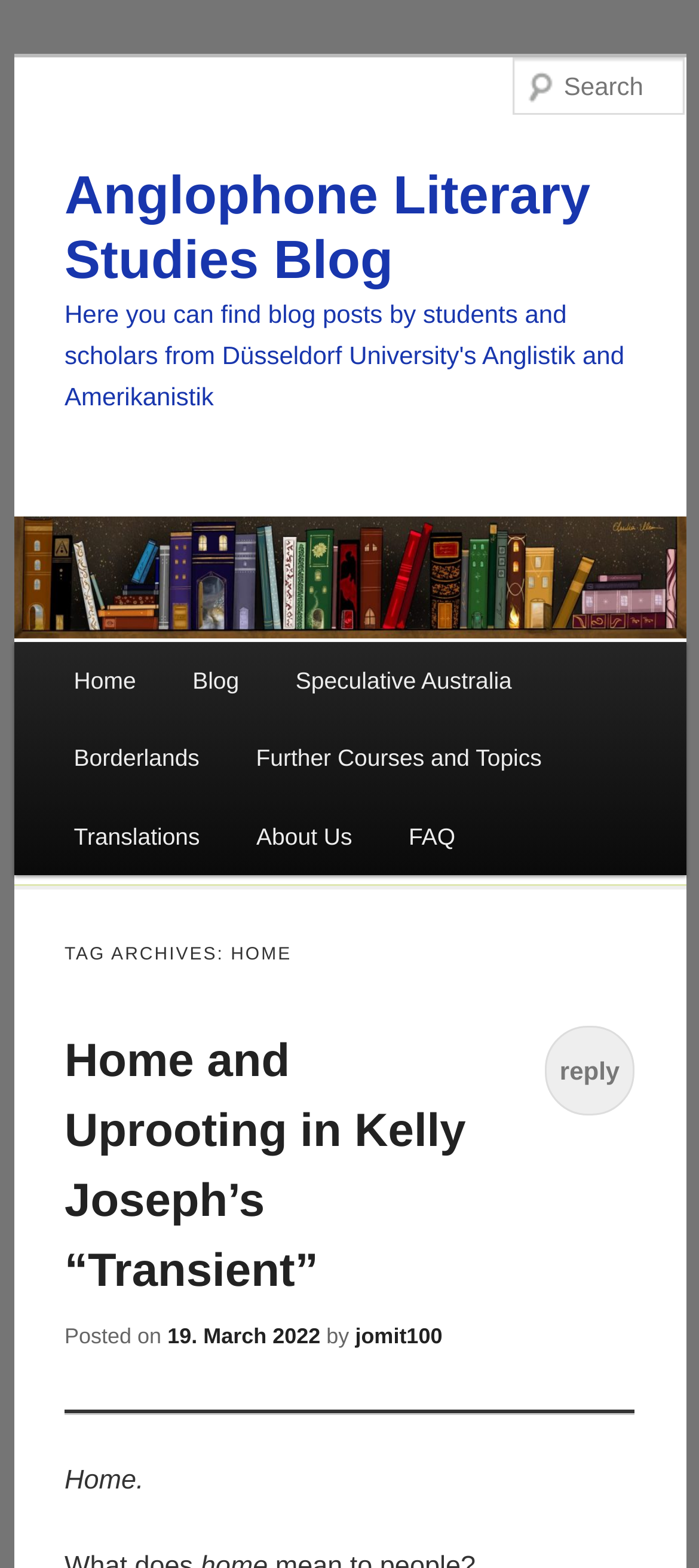Please identify the bounding box coordinates of the clickable area that will allow you to execute the instruction: "Search for a keyword".

[0.732, 0.037, 0.978, 0.073]